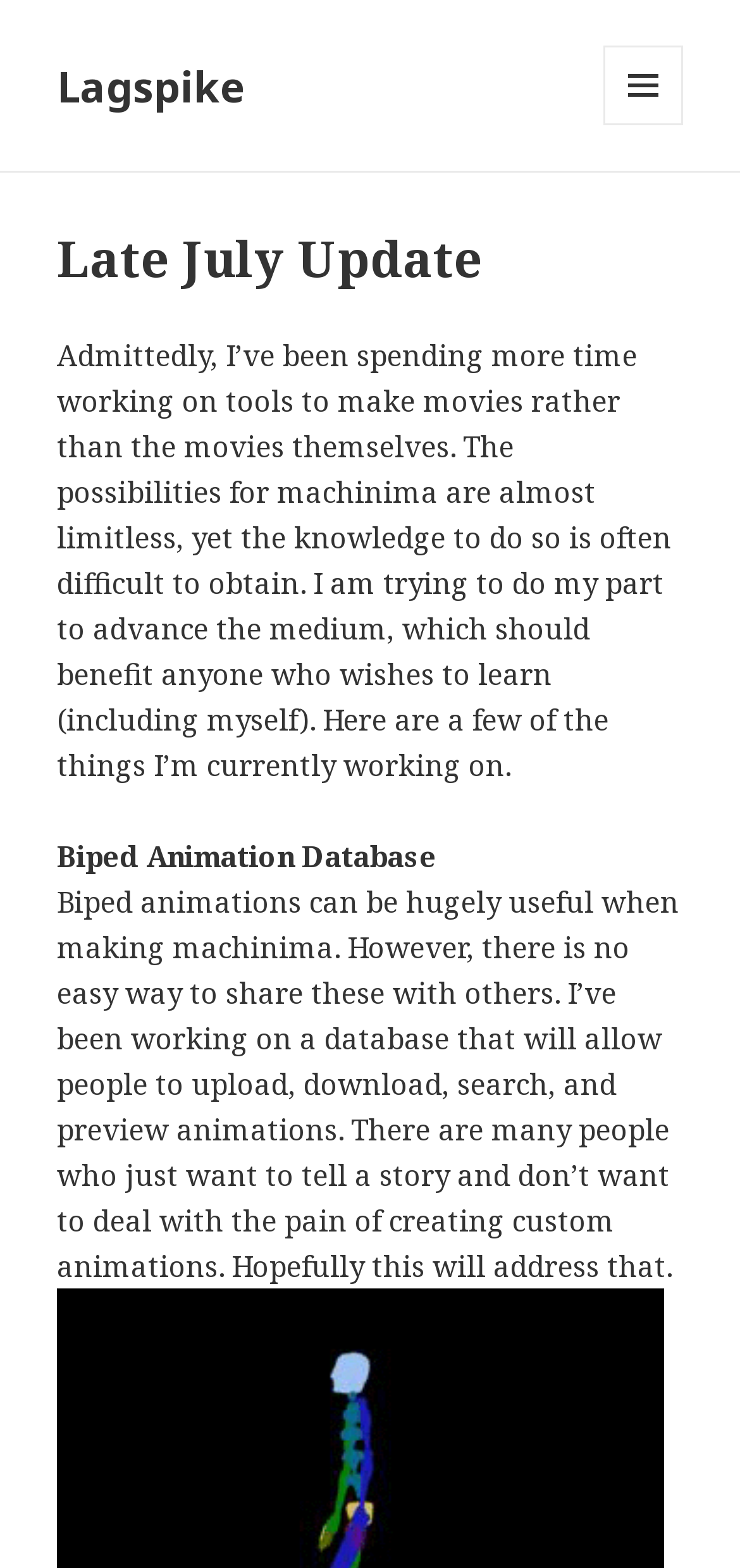From the element description Results, predict the bounding box coordinates of the UI element. The coordinates must be specified in the format (top-left x, top-left y, bottom-right x, bottom-right y) and should be within the 0 to 1 range.

None